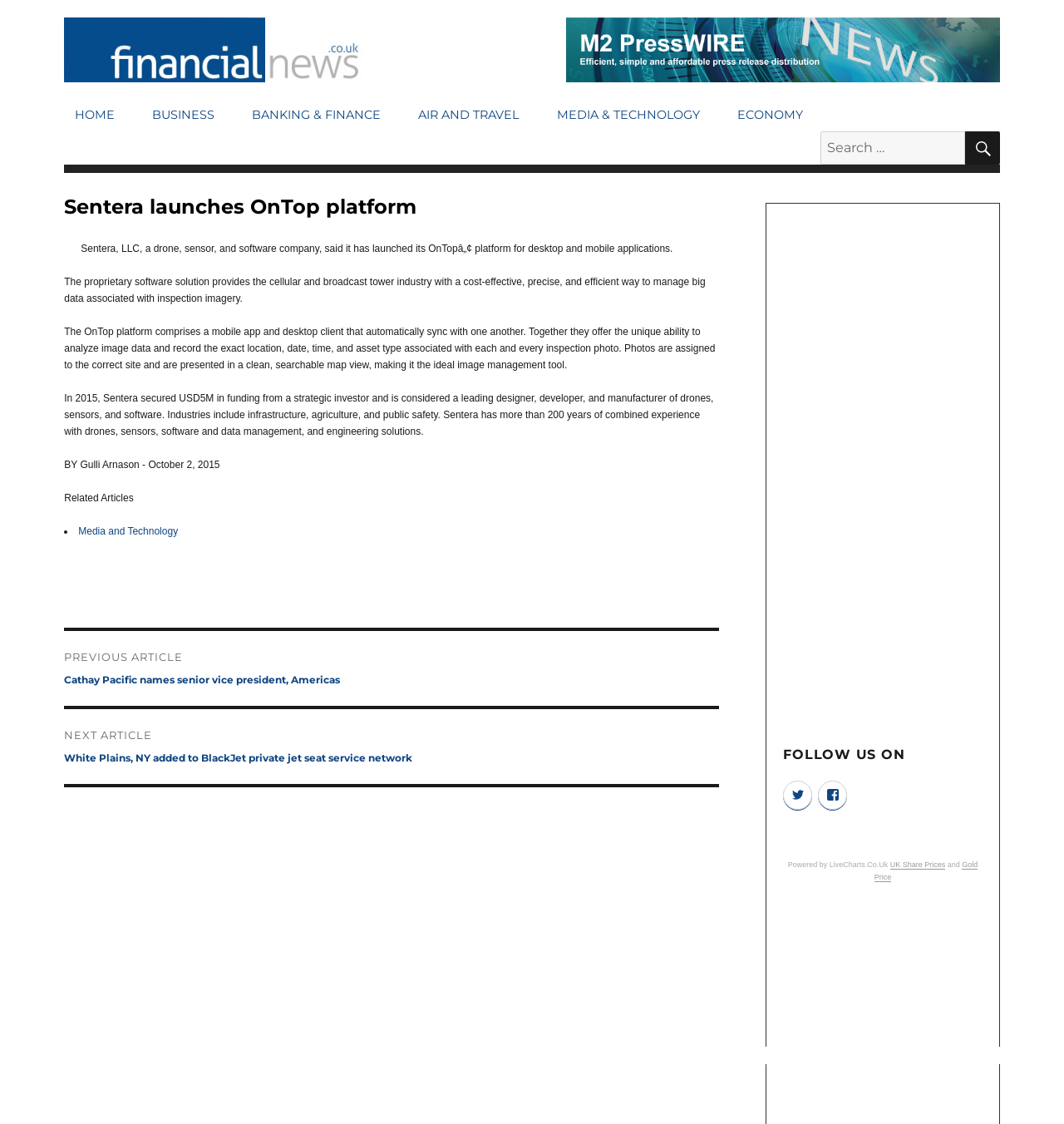Please study the image and answer the question comprehensively:
What is the name of the company that launched OnTop platform?

The article mentions that 'Sentera, LLC, a drone, sensor, and software company, said it has launched its OnTopâ„¢ platform for desktop and mobile applications.' Therefore, the answer is Sentera.